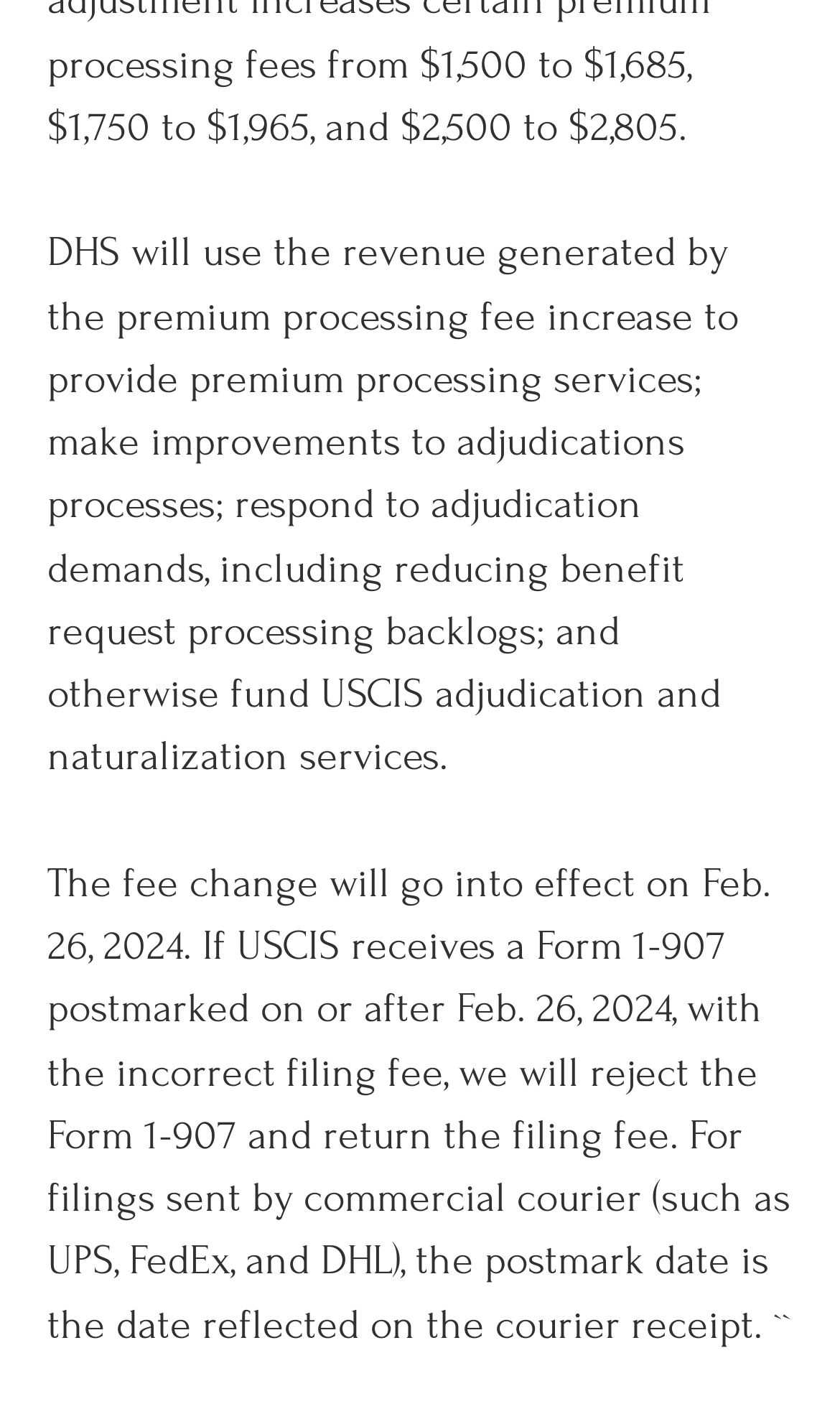Find the bounding box of the web element that fits this description: "aria-label="Share via LinkedIn"".

[0.328, 0.735, 0.377, 0.764]